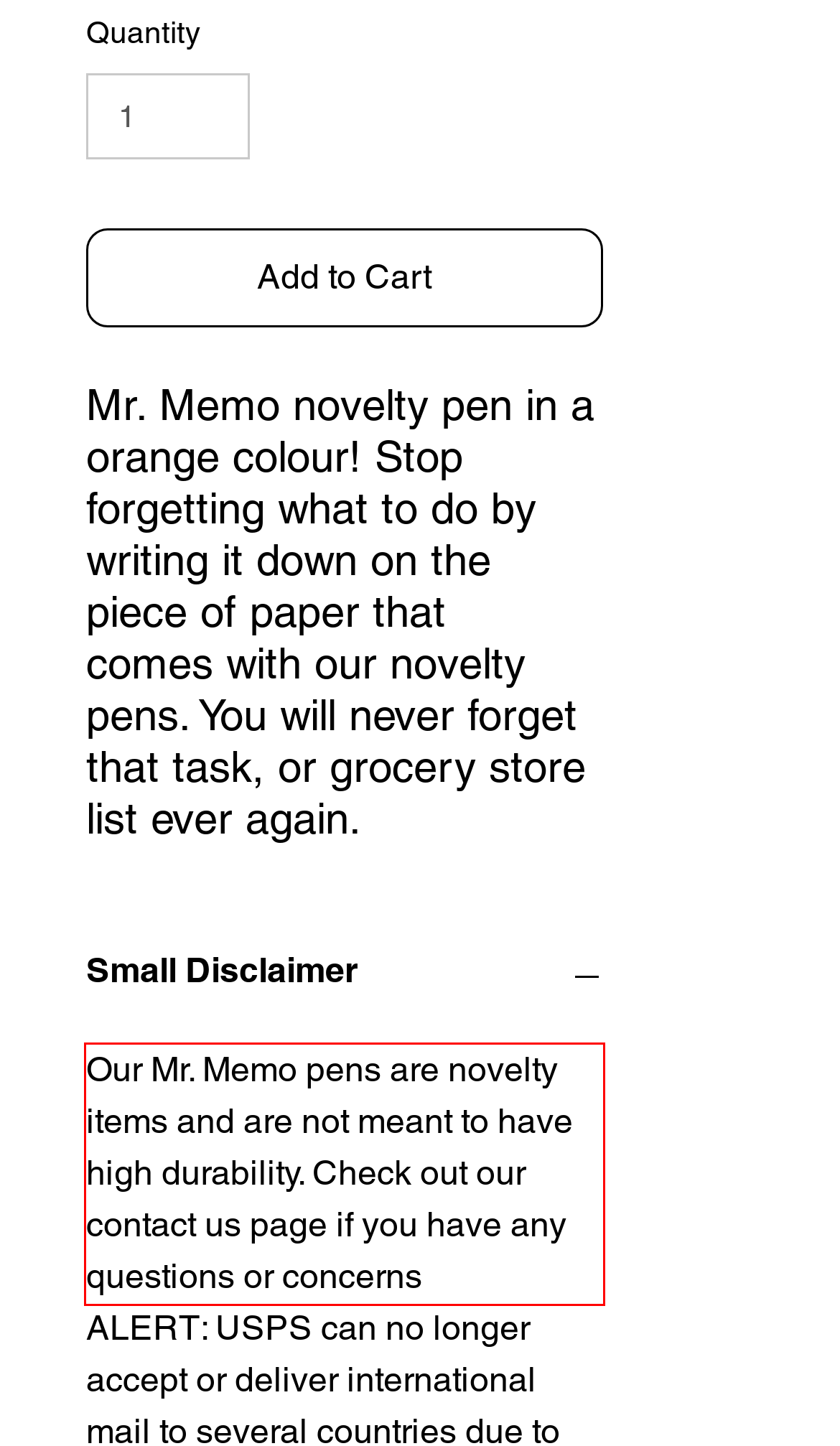Using the provided webpage screenshot, identify and read the text within the red rectangle bounding box.

Our Mr. Memo pens are novelty items and are not meant to have high durability. Check out our contact us page if you have any questions or concerns